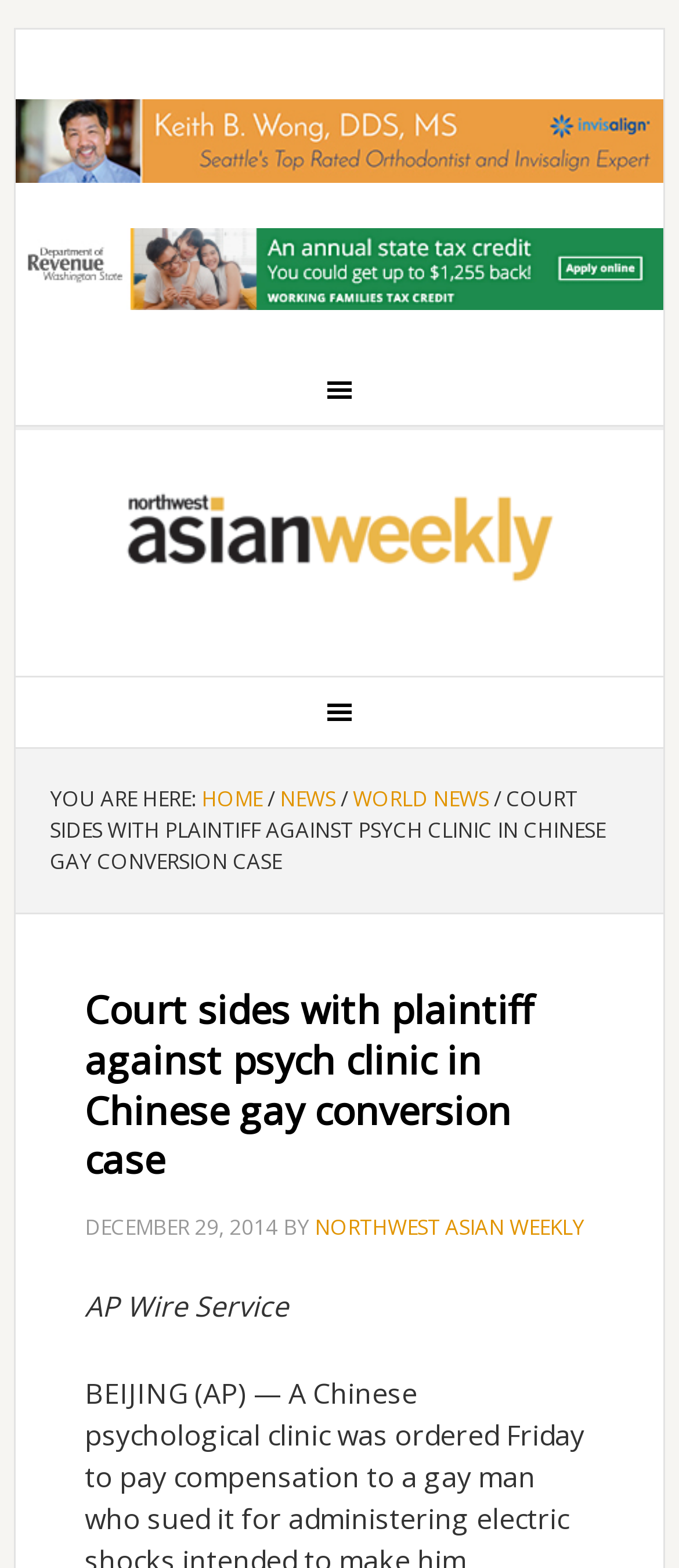What is the navigation item to the right of 'HOME'?
Please answer the question as detailed as possible based on the image.

I looked at the main navigation menu at the top of the webpage and found the item 'HOME'. To the right of 'HOME' is the navigation item 'NEWS'.